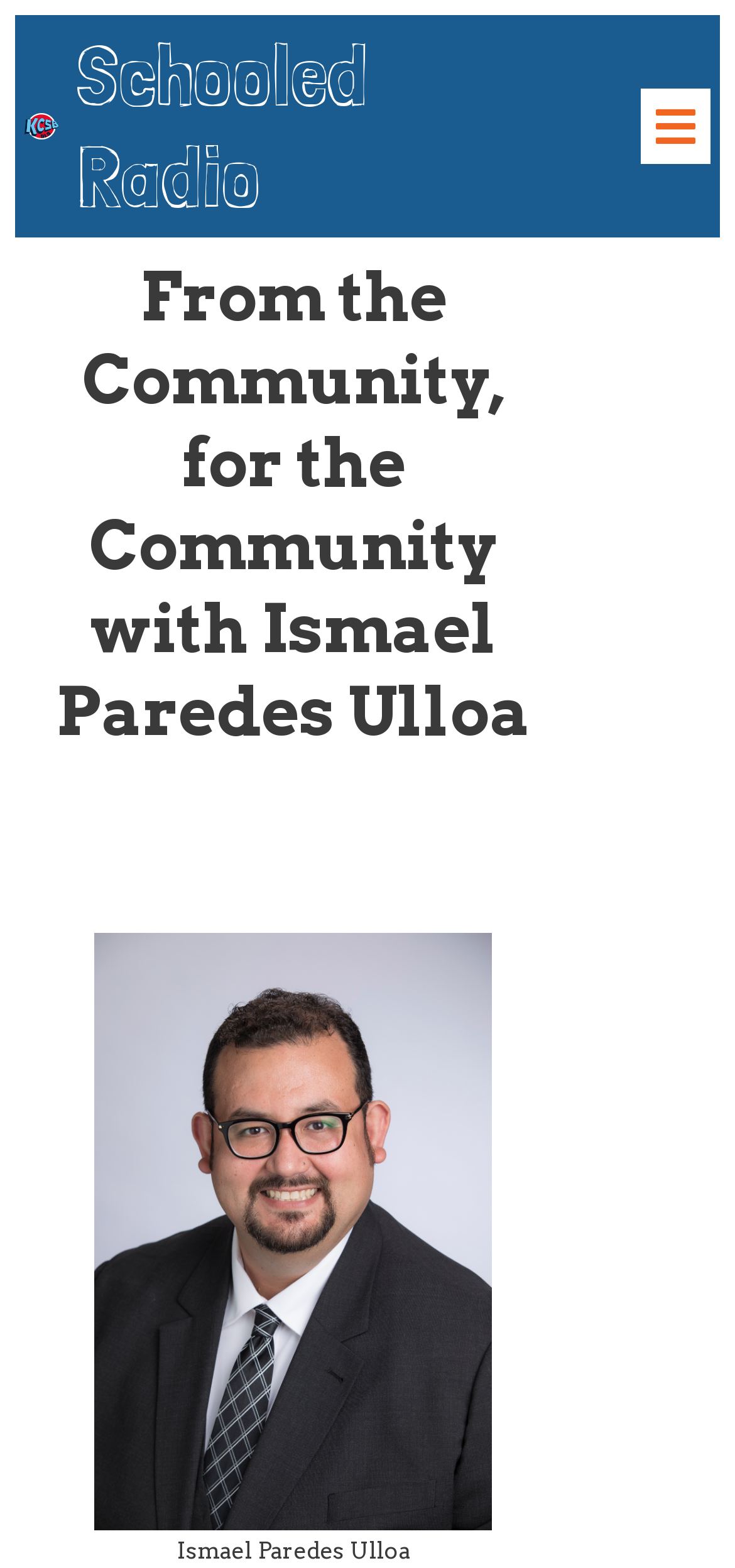Identify the bounding box for the UI element described as: "Schooled Radio". Ensure the coordinates are four float numbers between 0 and 1, formatted as [left, top, right, bottom].

[0.033, 0.016, 0.487, 0.145]